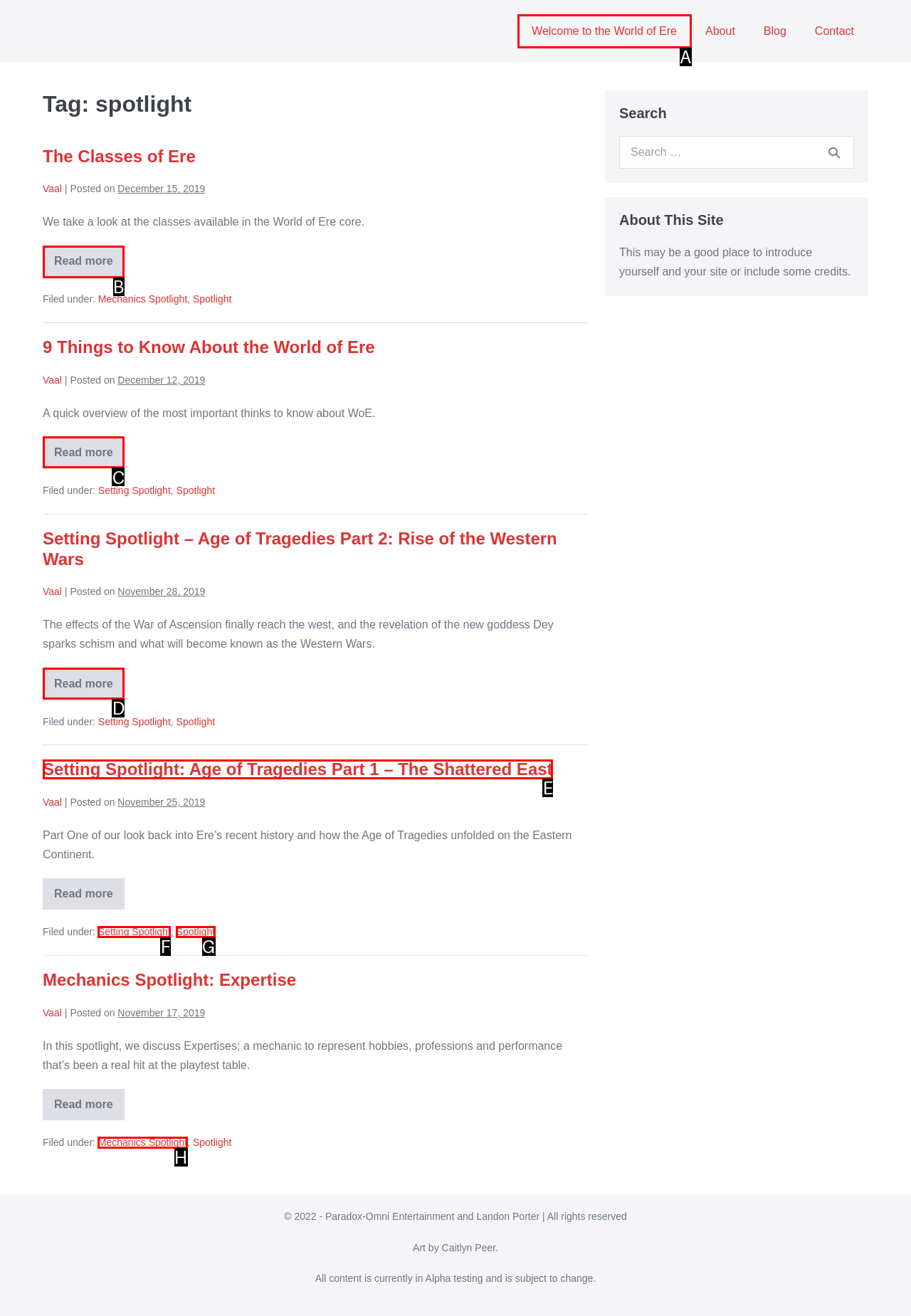Specify which HTML element I should click to complete this instruction: Read more about 'The Classes of Ere' Answer with the letter of the relevant option.

B